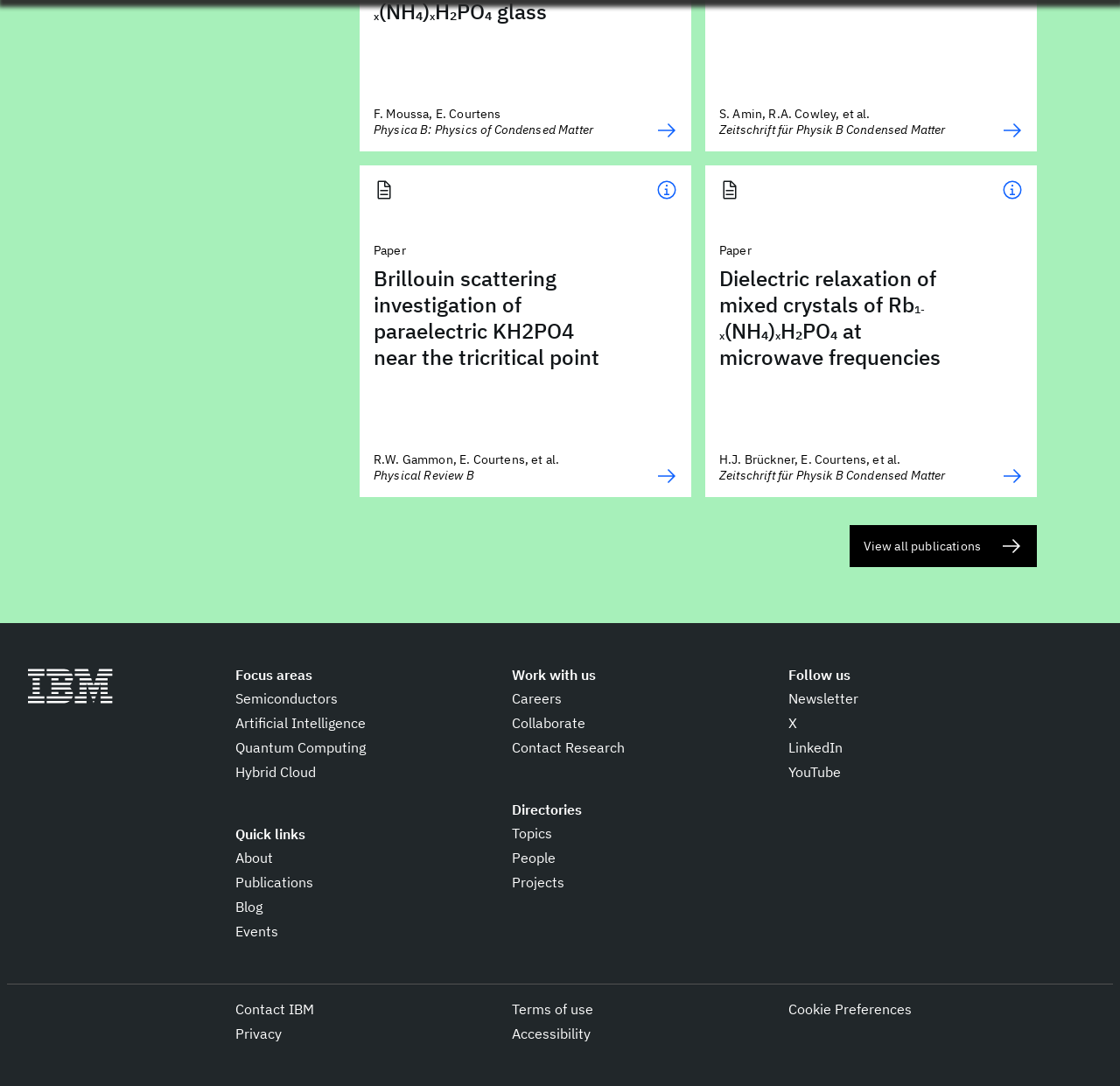Please specify the bounding box coordinates of the element that should be clicked to execute the given instruction: 'Click on the link to the paper 'Dielectric relaxation of mixed crystals of Rb1-x(NH4)xH2PO4 at microwave frequencies''. Ensure the coordinates are four float numbers between 0 and 1, expressed as [left, top, right, bottom].

[0.642, 0.244, 0.861, 0.34]